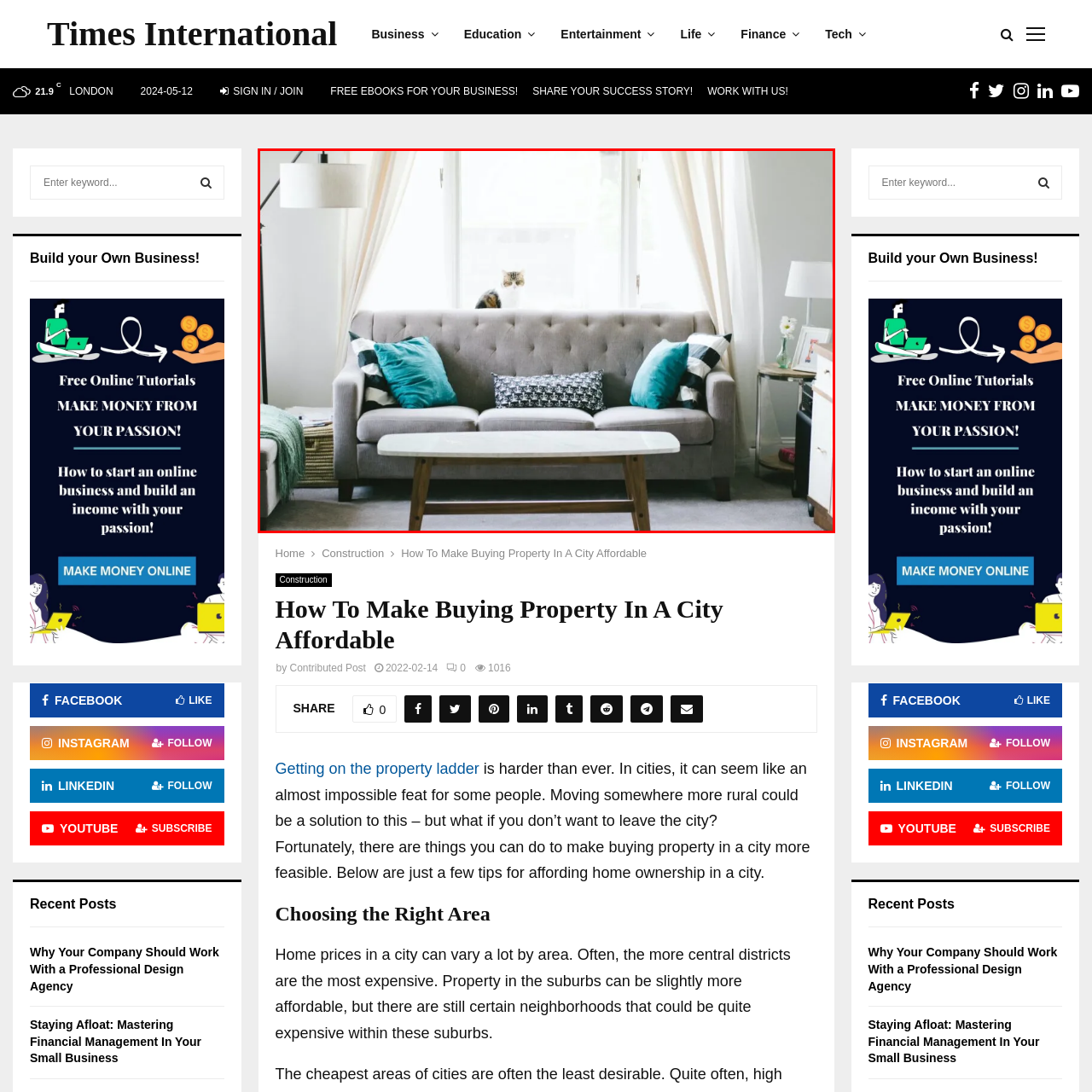Describe extensively the image that is situated inside the red border.

The image showcases a cozy and aesthetically pleasing modern living room, highlighted by a stylish gray sofa adorned with vibrant turquoise and black cushions. The sofa is positioned near a large window, allowing natural light to flood the space, enhancing the inviting atmosphere. A cute cat can be seen perched on the windowsill, gazing outside, adding a touch of liveliness to the scene. In front of the sofa, a minimalist wooden coffee table complements the decor. The soft carpet and subtle decorative elements around the room further contribute to a warm and welcoming ambiance, perfect for relaxation and social gatherings.